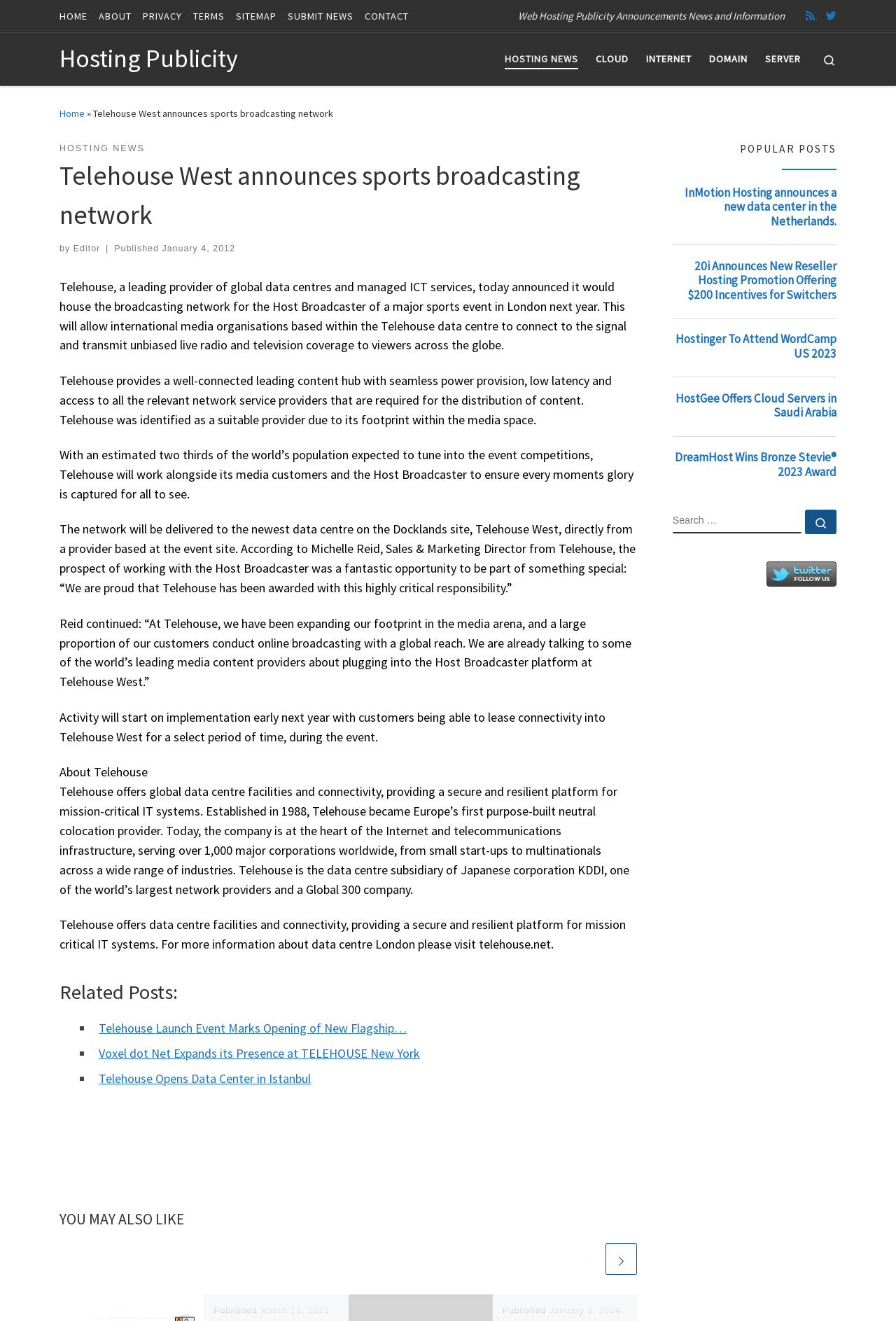Extract the top-level heading from the webpage and provide its text.

Telehouse West announces sports broadcasting network